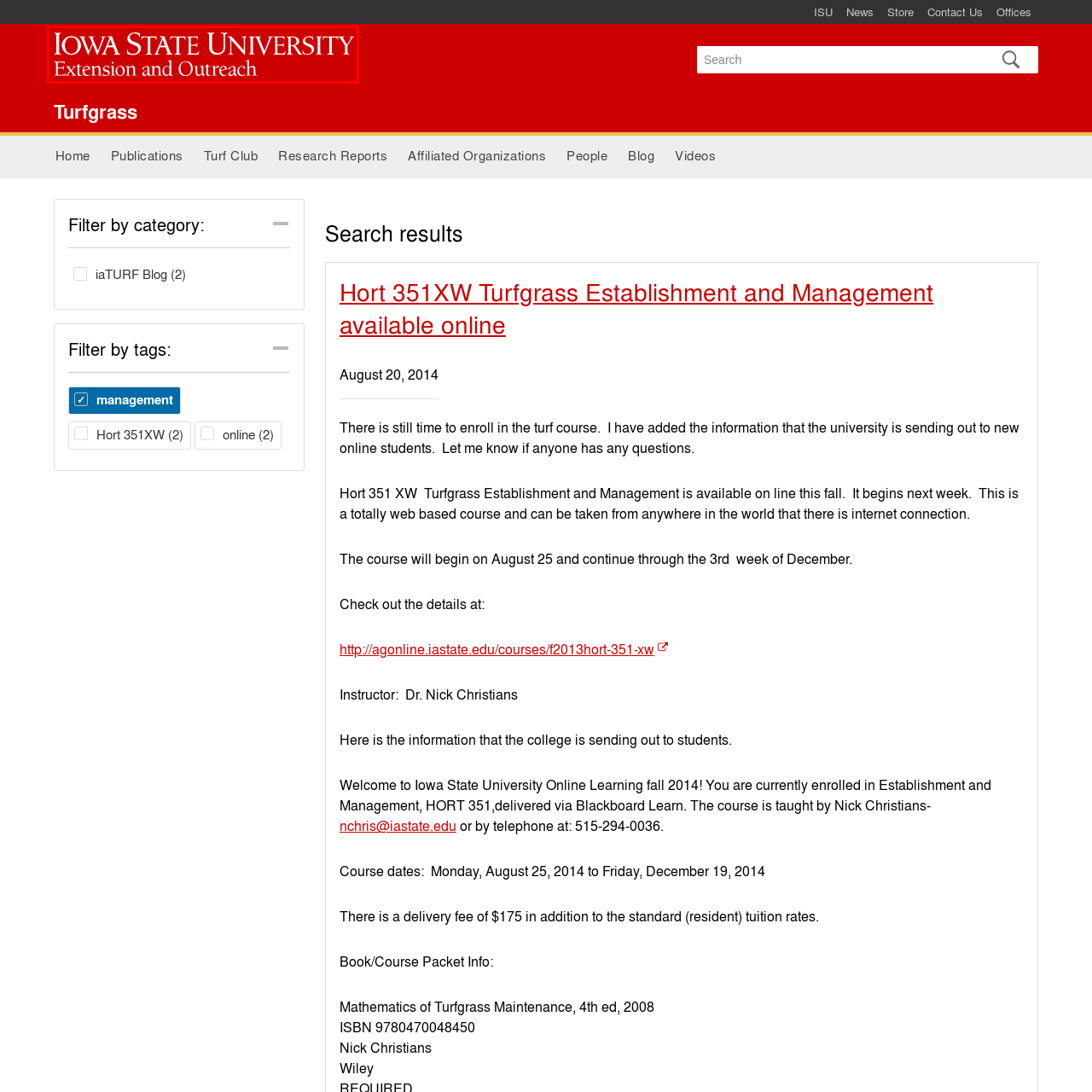Concentrate on the image highlighted by the red boundary and deliver a detailed answer to the following question, using the information from the image:
What is written in bold white text?

The caption states that the university's name, 'Iowa State University', is presented in bold white text, which indicates that this is the text written in bold white.